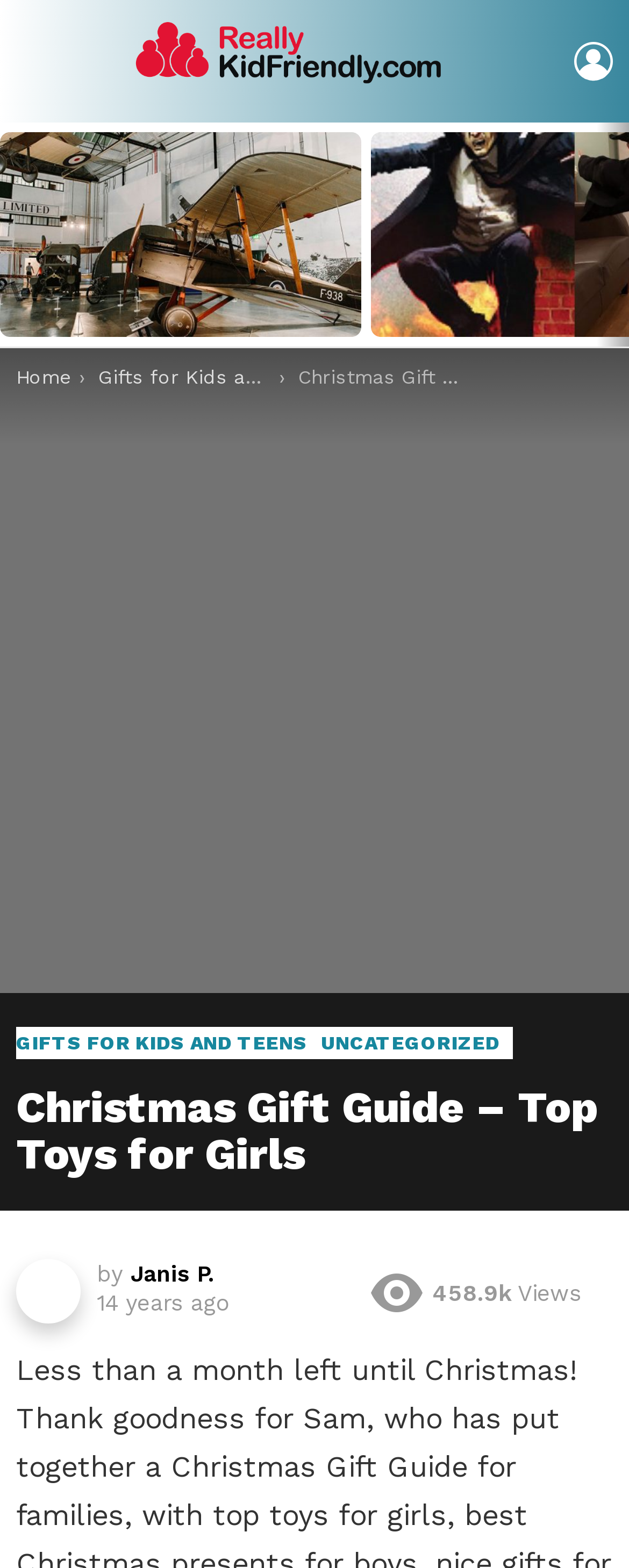Answer the following query concisely with a single word or phrase:
What is the title of the article?

Christmas Gift Guide – Top Toys for Girls